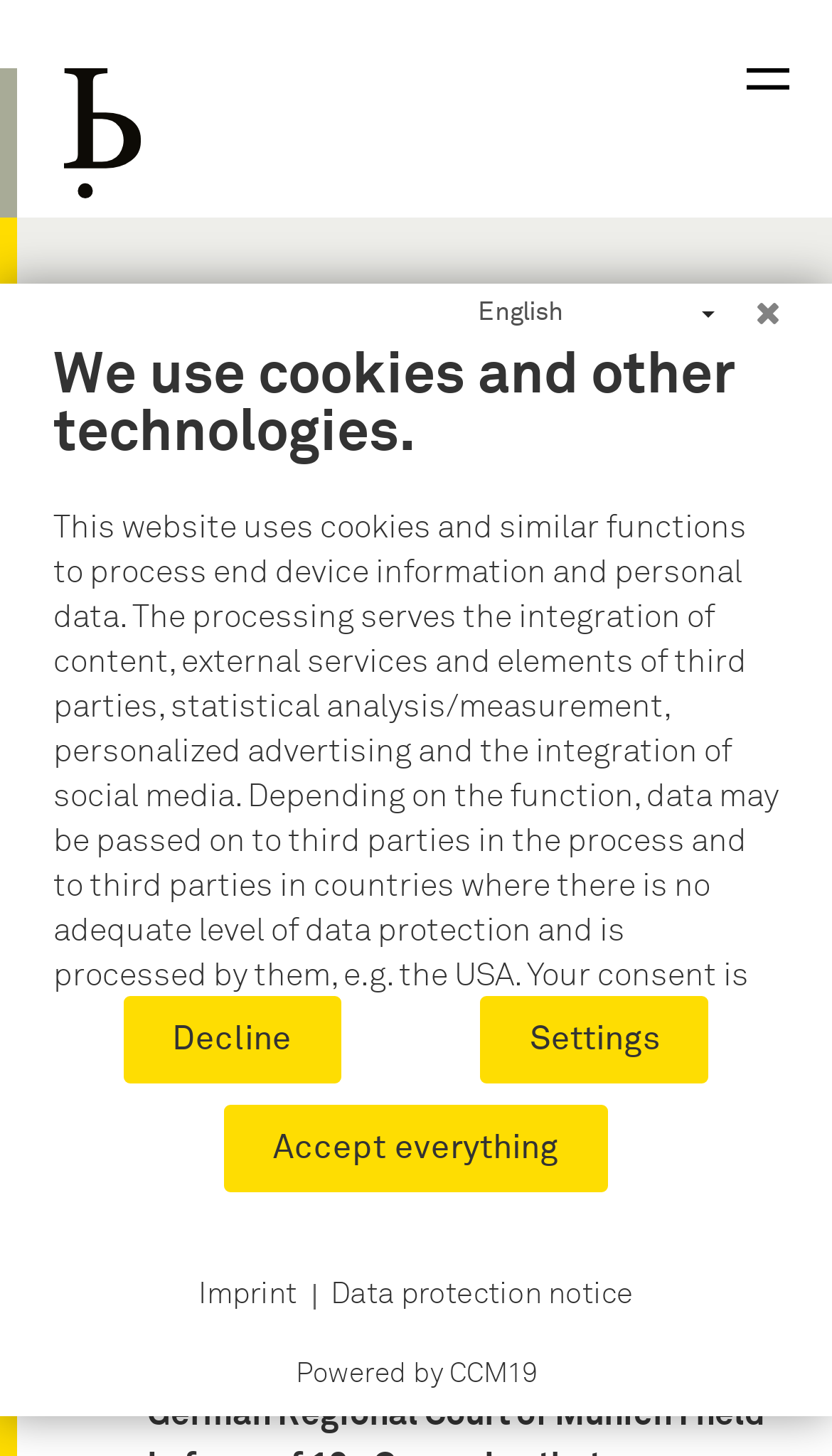Reply to the question with a single word or phrase:
What is the company involved in the infringement proceedings?

10x Genomics